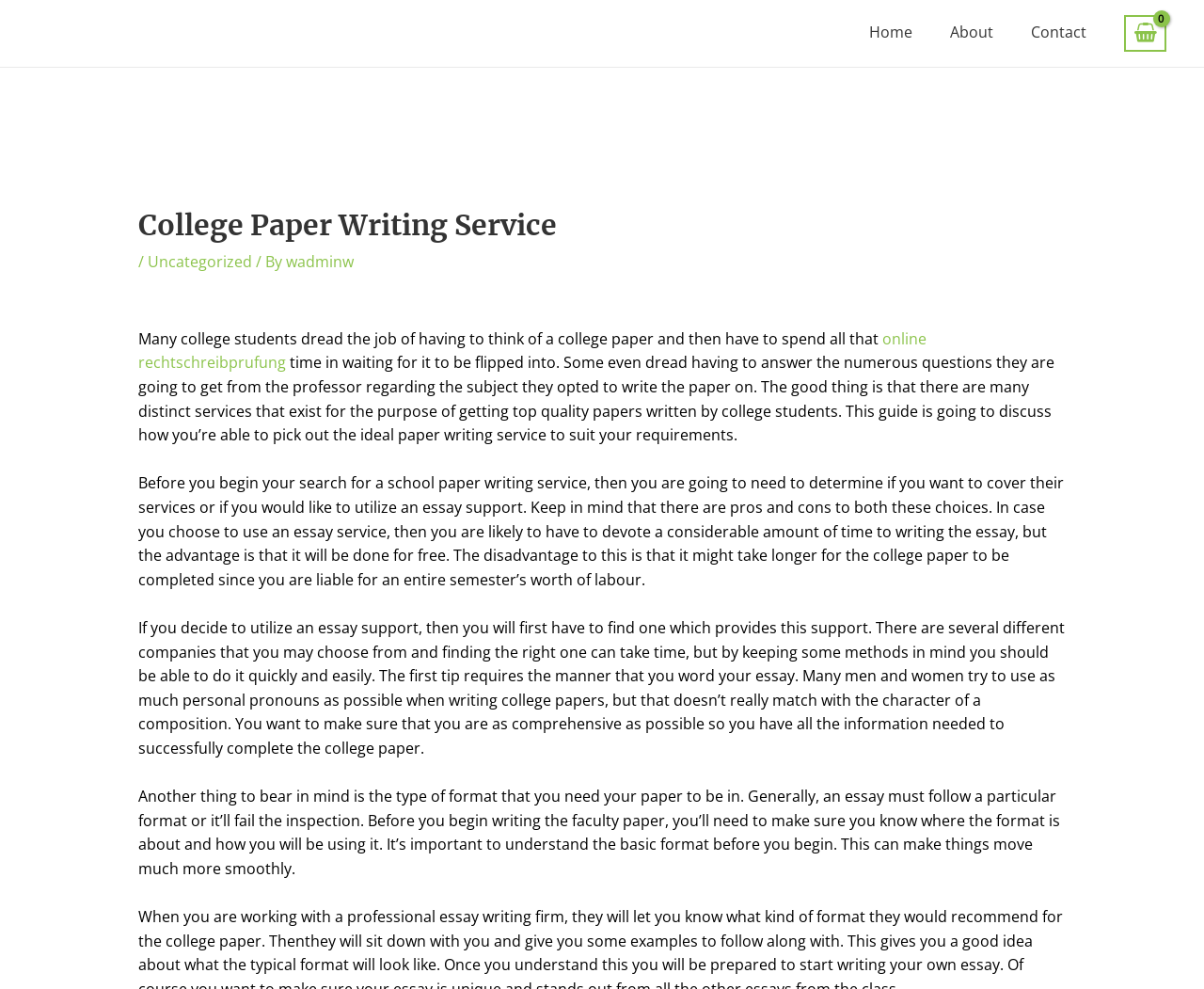What is the advantage of using an essay service?
Answer the question with a detailed and thorough explanation.

According to the webpage, one of the advantages of using an essay service is that it will be done for free, although it may take longer for the college paper to be completed since the user is liable for an entire semester's worth of labor.